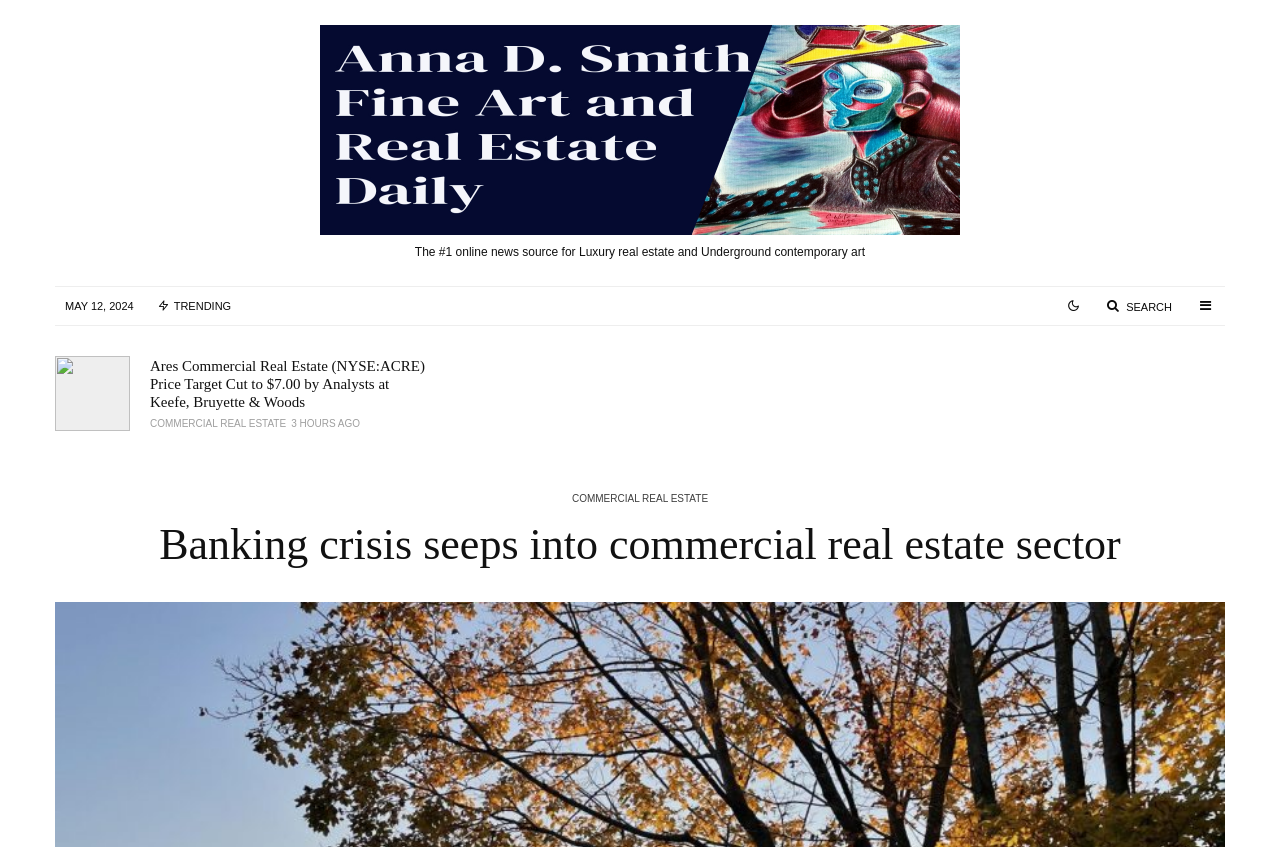Please provide the bounding box coordinate of the region that matches the element description: Search. Coordinates should be in the format (top-left x, top-left y, bottom-right x, bottom-right y) and all values should be between 0 and 1.

[0.854, 0.341, 0.927, 0.381]